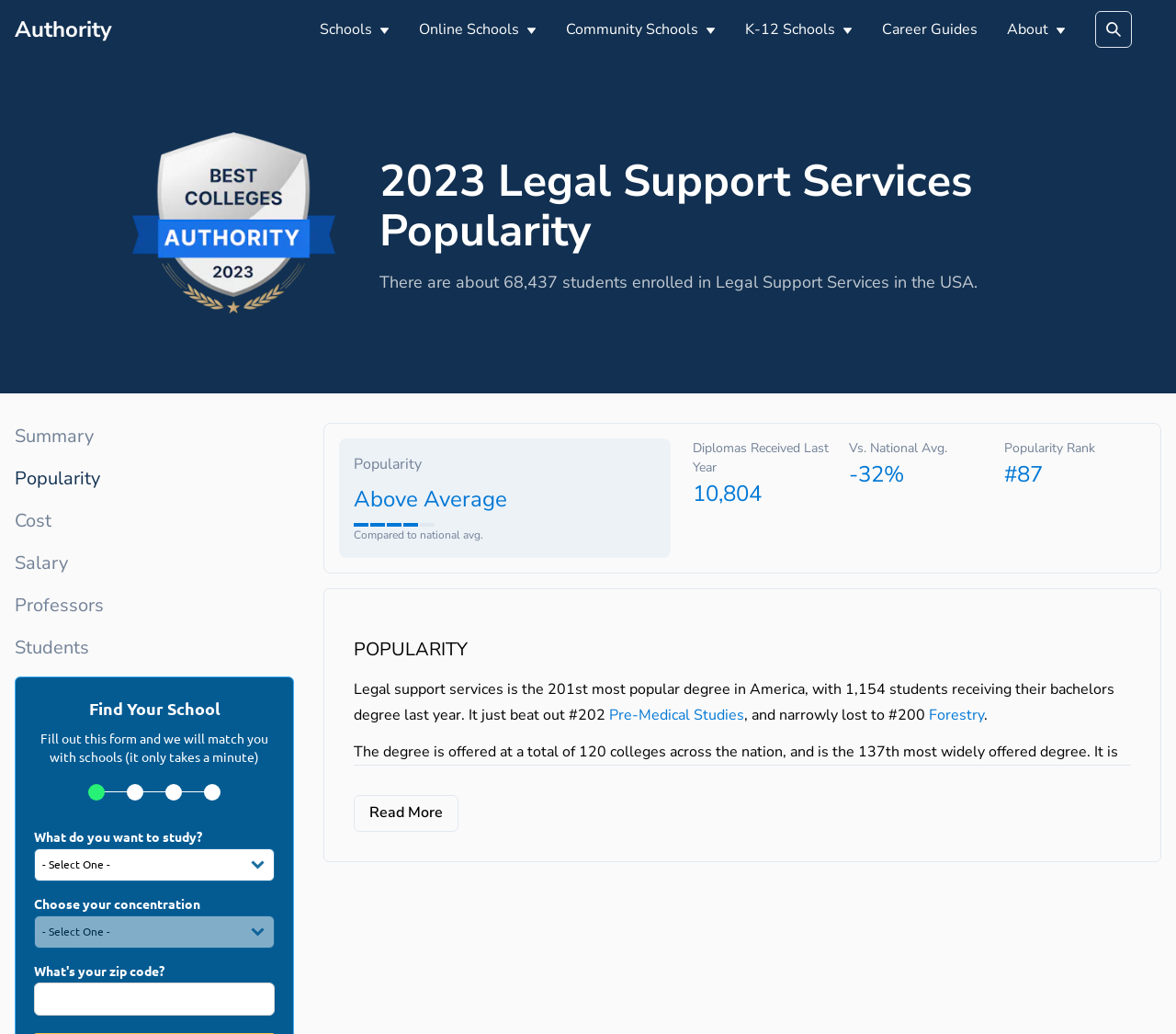Locate the UI element described by St Petersburg College in the provided webpage screenshot. Return the bounding box coordinates in the format (top-left x, top-left y, bottom-right x, bottom-right y), ensuring all values are between 0 and 1.

[0.415, 0.888, 0.541, 0.907]